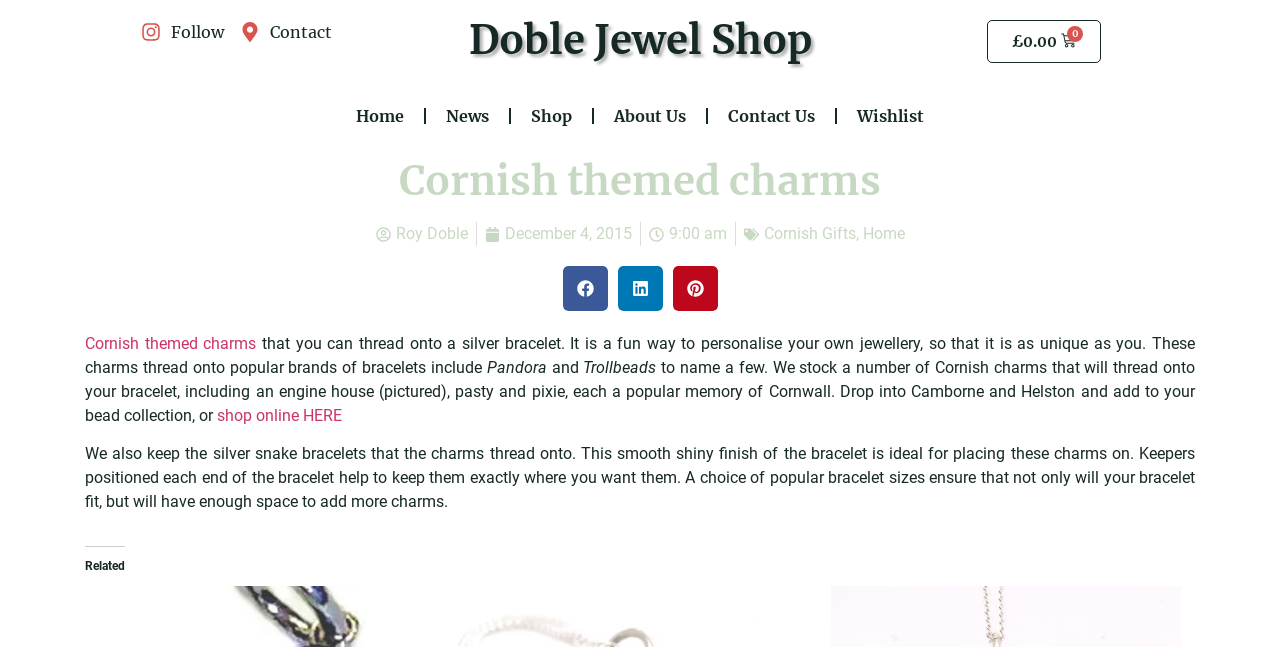Can you pinpoint the bounding box coordinates for the clickable element required for this instruction: "Follow the shop"? The coordinates should be four float numbers between 0 and 1, i.e., [left, top, right, bottom].

[0.11, 0.031, 0.175, 0.068]